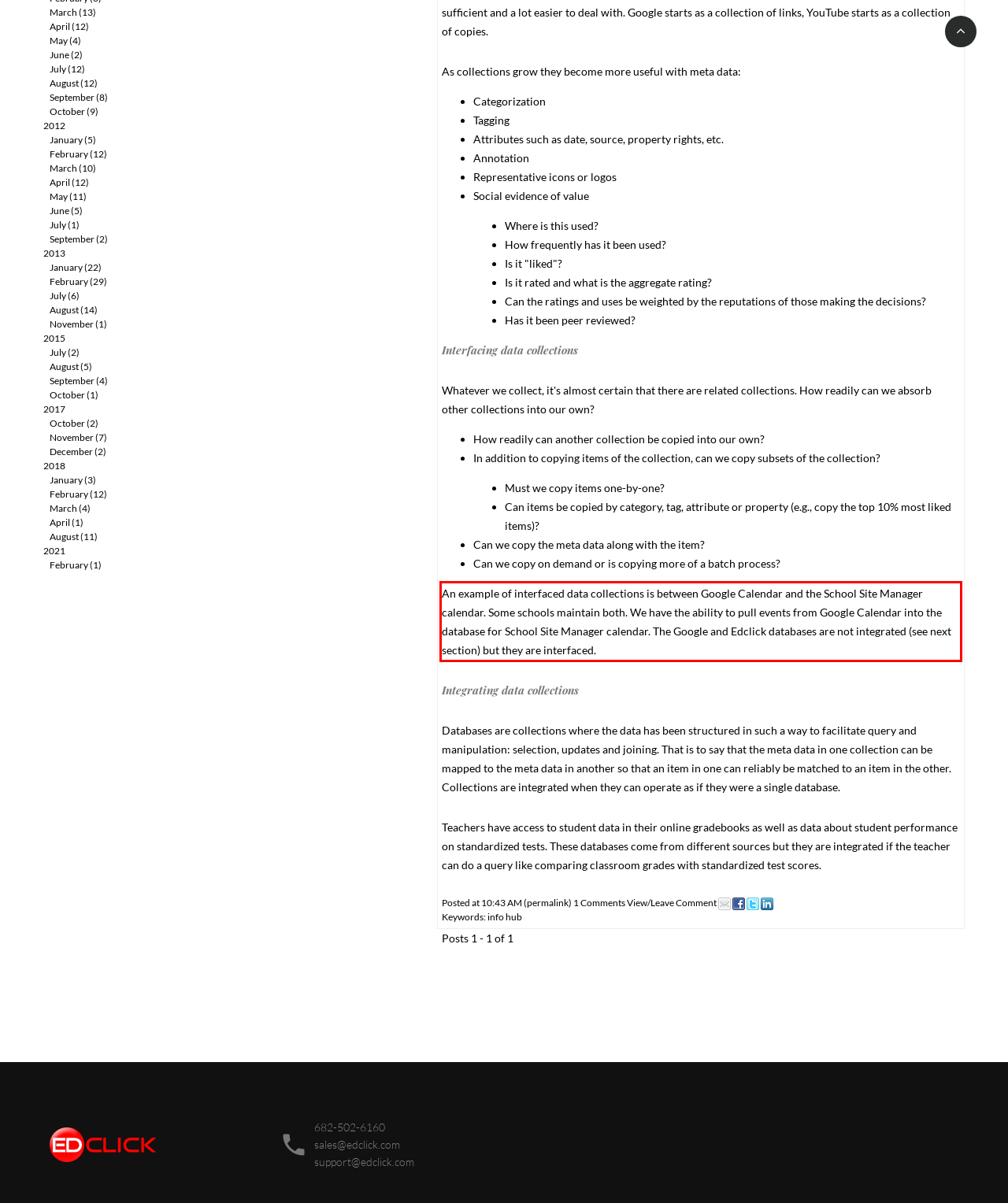Your task is to recognize and extract the text content from the UI element enclosed in the red bounding box on the webpage screenshot.

An example of interfaced data collections is between Google Calendar and the School Site Manager calendar. Some schools maintain both. We have the ability to pull events from Google Calendar into the database for School Site Manager calendar. The Google and Edclick databases are not integrated (see next section) but they are interfaced.